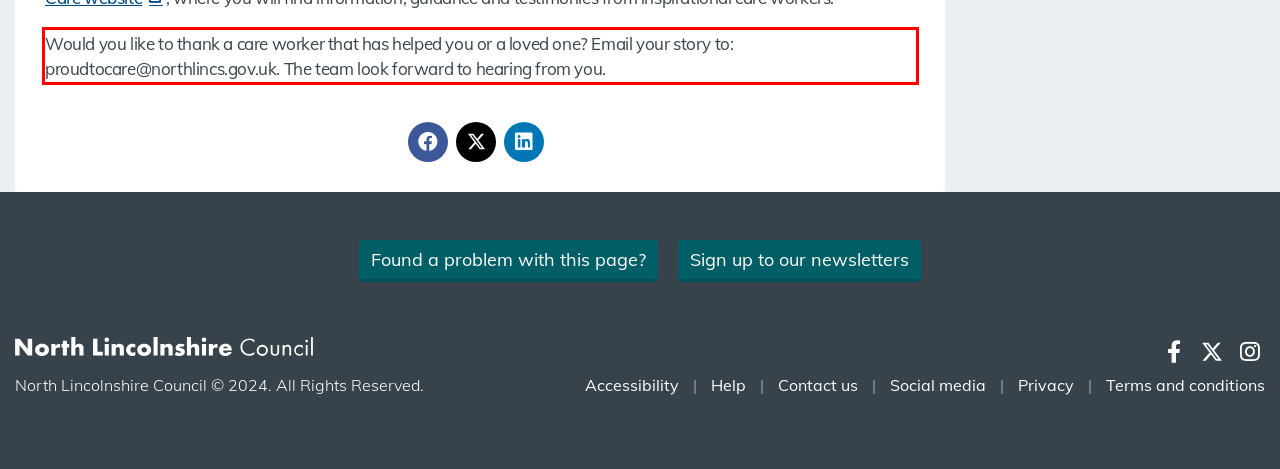You are given a screenshot of a webpage with a UI element highlighted by a red bounding box. Please perform OCR on the text content within this red bounding box.

Would you like to thank a care worker that has helped you or a loved one? Email your story to: proudtocare@northlincs.gov.uk. The team look forward to hearing from you.